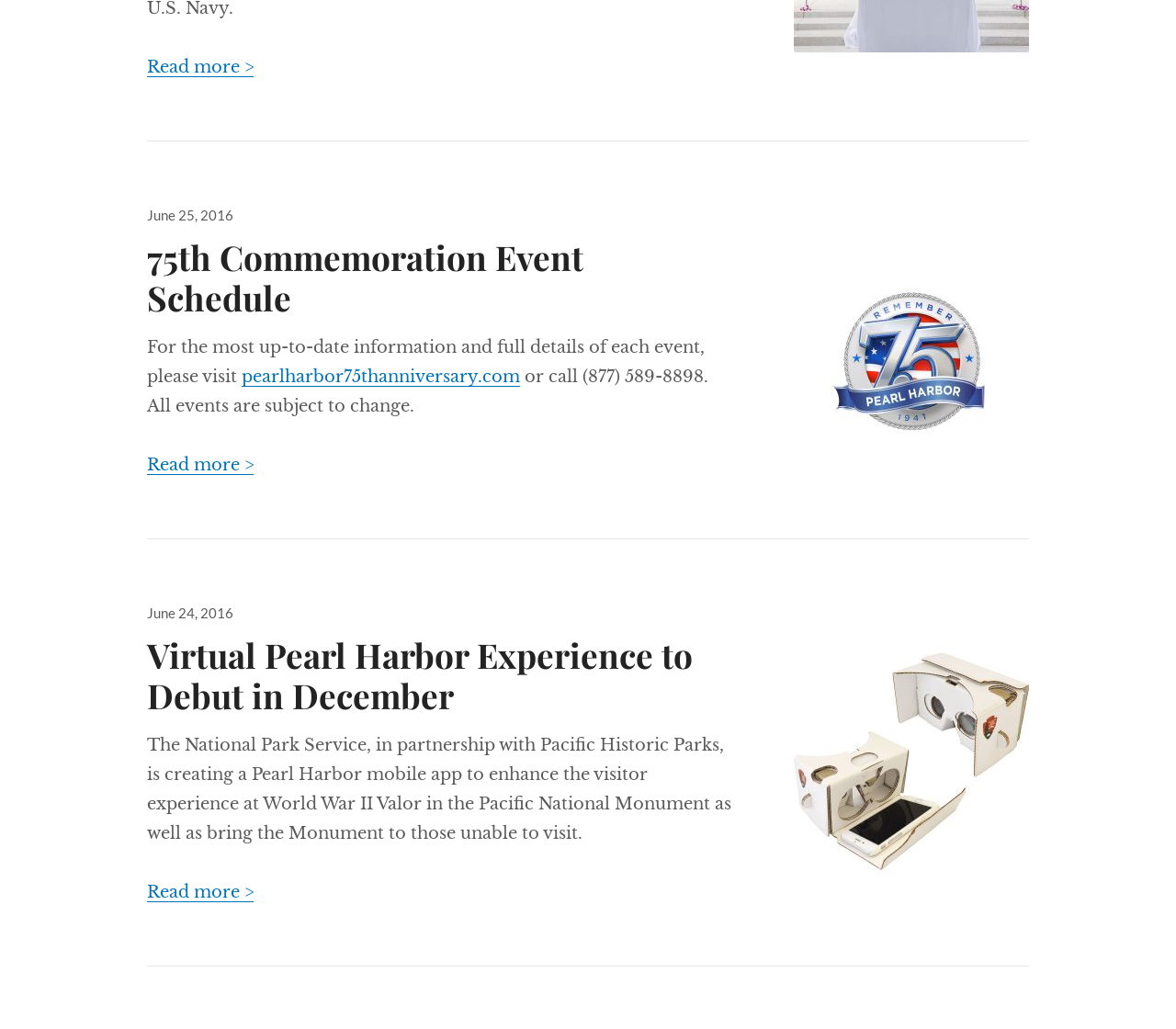Show the bounding box coordinates for the HTML element as described: "75th Commemoration Event Schedule".

[0.125, 0.228, 0.496, 0.311]